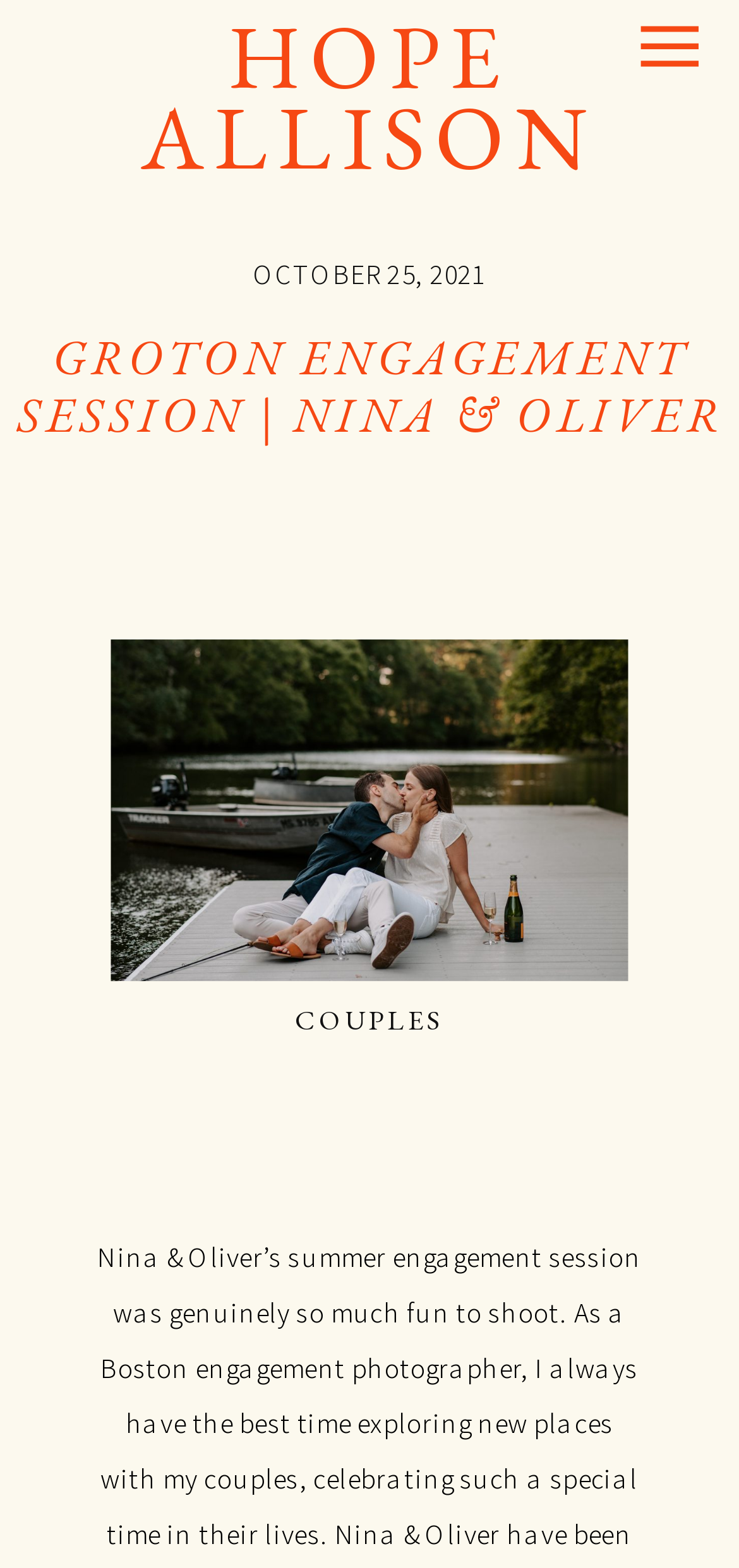What category of photography does the link 'COUPLES' belong to?
Give a comprehensive and detailed explanation for the question.

I found the category of photography by looking at the link element with the text 'COUPLES' which is located below the heading element 'GROTON ENGAGEMENT SESSION | NINA & OLIVER'.